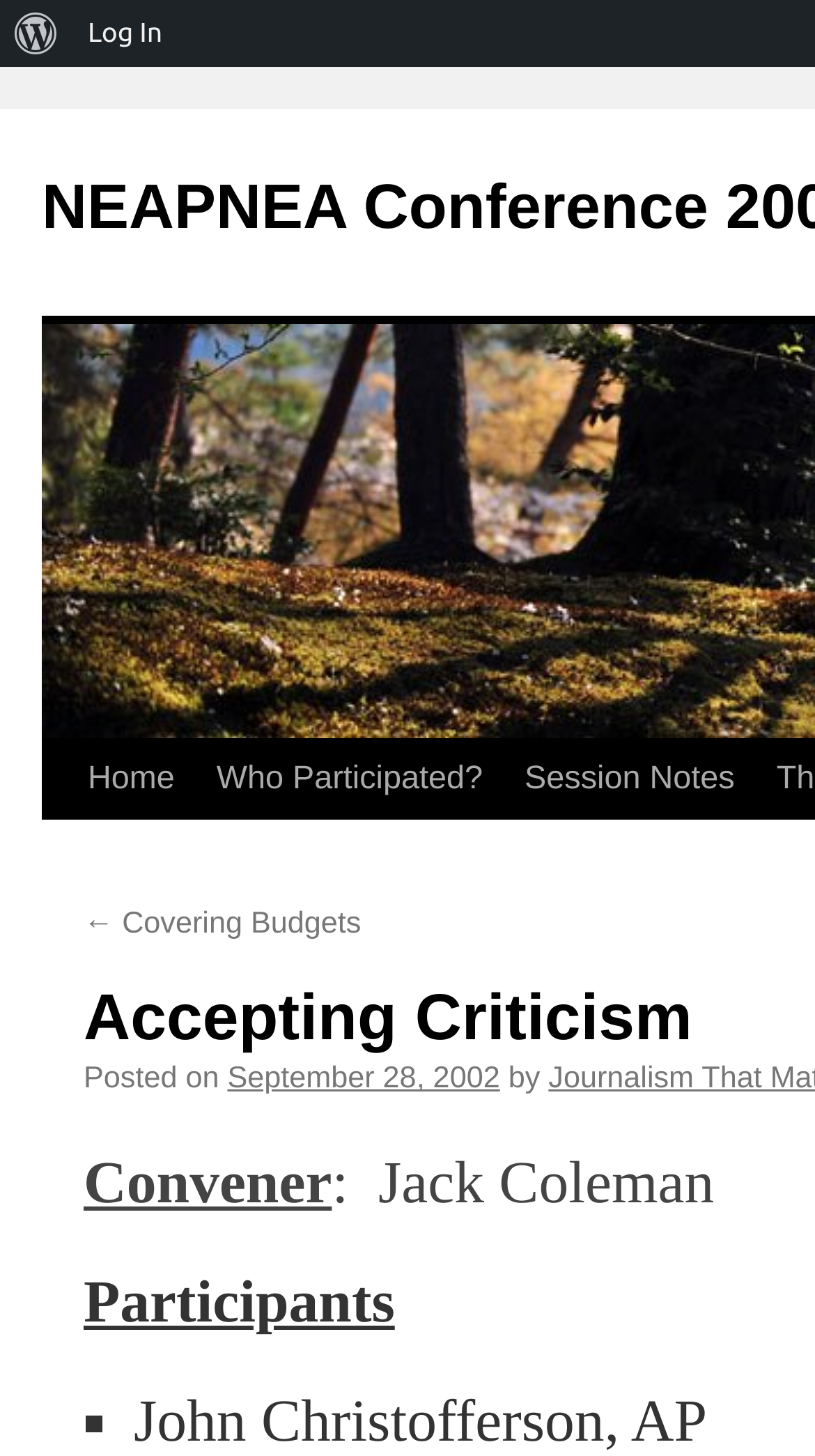Provide a brief response to the question below using one word or phrase:
What is the name of the conference?

NEAPNEA Conference 2002